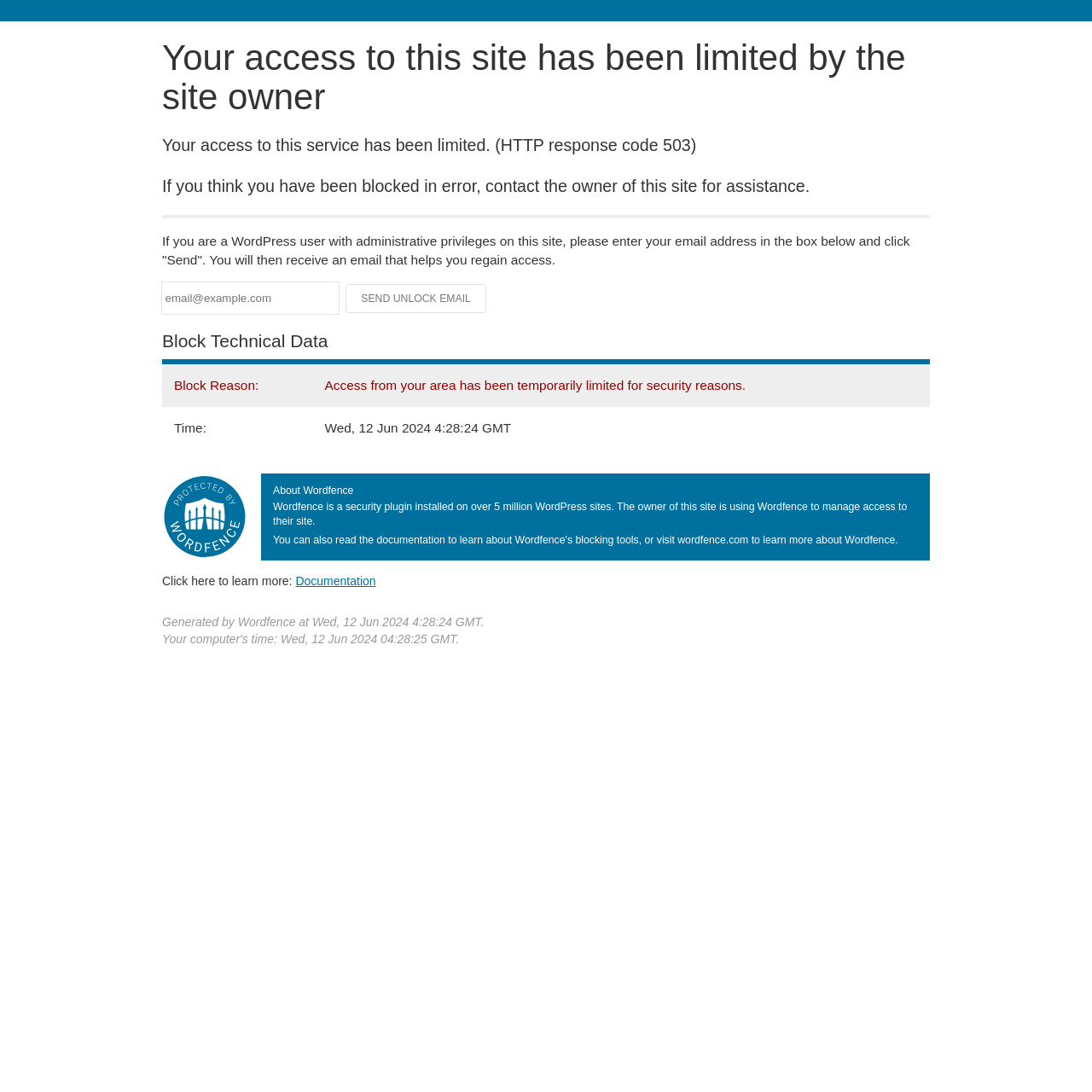Please answer the following question using a single word or phrase: What is the purpose of the 'Send Unlock Email' button?

To regain access